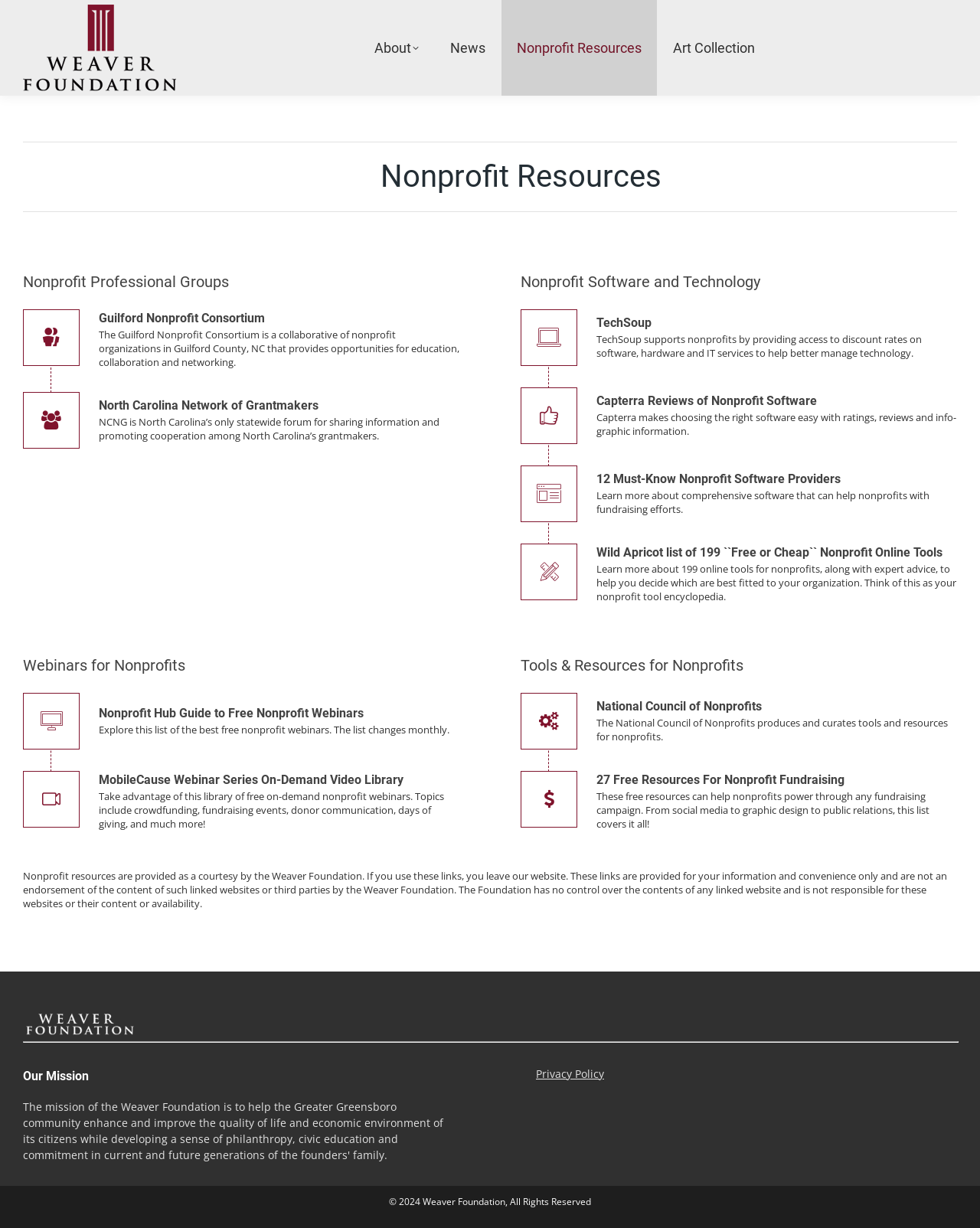What type of software is TechSoup providing access to?
Refer to the image and provide a one-word or short phrase answer.

Discount rates on software